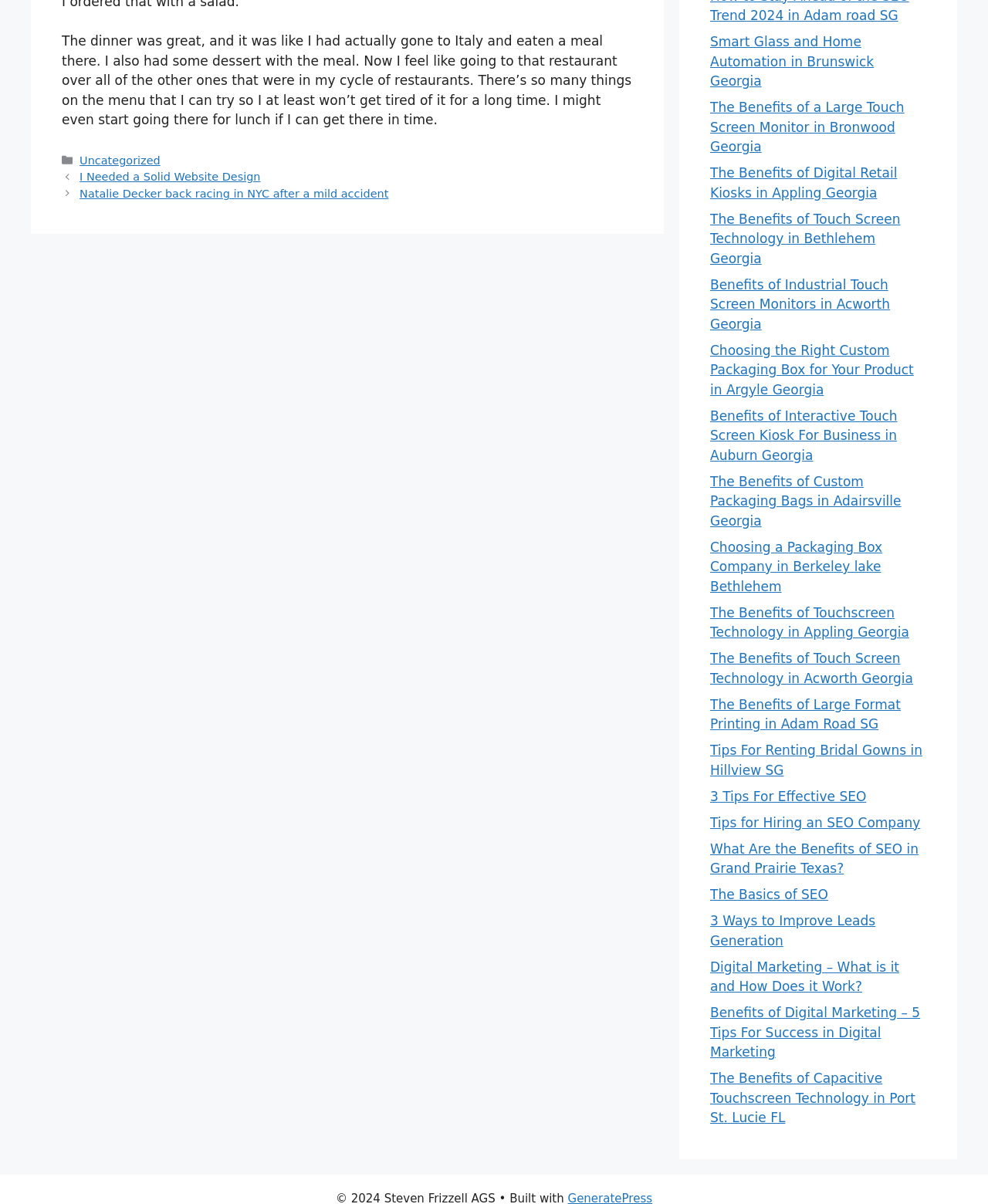Given the description: "Uncategorized", determine the bounding box coordinates of the UI element. The coordinates should be formatted as four float numbers between 0 and 1, [left, top, right, bottom].

[0.081, 0.128, 0.162, 0.138]